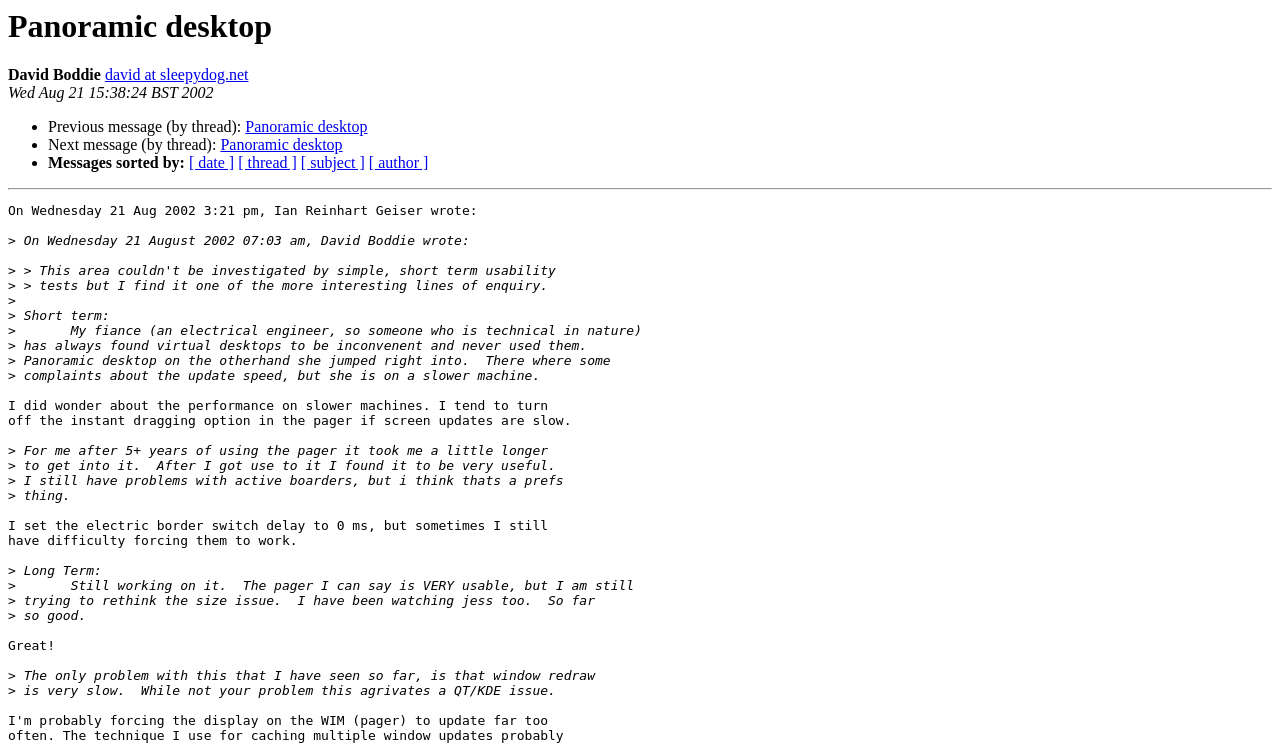Provide a thorough description of the webpage's content and layout.

This webpage appears to be a discussion forum or email thread related to the topic of "Panoramic desktop". At the top, there is a heading with the title "Panoramic desktop" followed by the name "David Boddie" and a link to his email address. Below this, there is a timestamp indicating when the message was posted.

The main content of the page consists of a series of messages or posts from different individuals, including Ian Reinhart Geiser and David Boddie. These messages are organized in a threaded format, with each message indented below the previous one. The messages contain a mix of plain text and links, with some links pointing to other messages in the thread.

There are several list markers (•) scattered throughout the page, which appear to be used to separate different sections or topics within the discussion. Below the list markers, there are links to navigate to previous or next messages in the thread, as well as options to sort the messages by date, thread, subject, or author.

The majority of the page is taken up by the text of the messages themselves, which discuss topics such as the usability of panoramic desktops, performance issues on slower machines, and personal experiences with the technology. There are also some minor complaints about window redraw speeds and issues with active borders.

Overall, the page has a simple and functional layout, with a focus on presenting the discussion forum content in a clear and readable format.